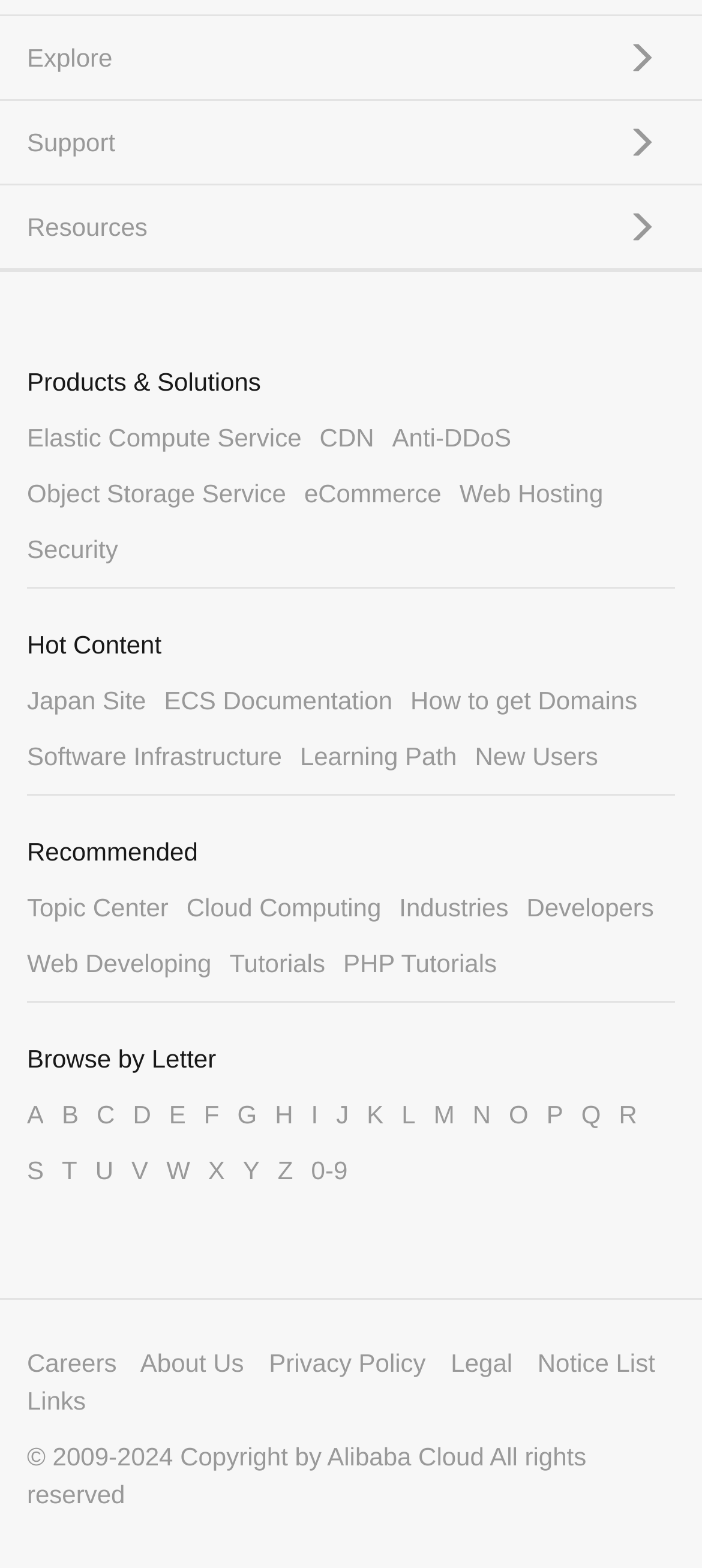What is the copyright information listed at the bottom of the webpage?
Please interpret the details in the image and answer the question thoroughly.

At the bottom of the webpage, I found the copyright information, which states '© 2009-2024 Copyright by Alibaba Cloud All rights reserved', indicating the ownership and rights of the webpage's content.